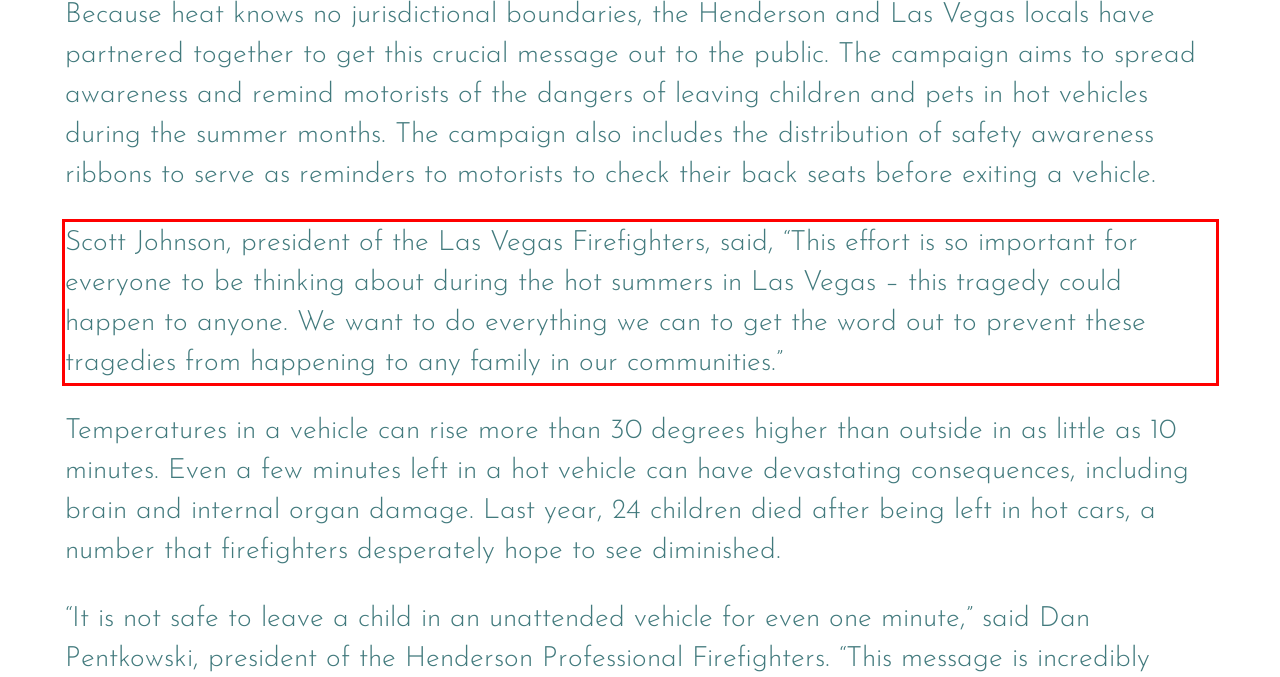Perform OCR on the text inside the red-bordered box in the provided screenshot and output the content.

Scott Johnson, president of the Las Vegas Firefighters, said, “This effort is so important for everyone to be thinking about during the hot summers in Las Vegas – this tragedy could happen to anyone. We want to do everything we can to get the word out to prevent these tragedies from happening to any family in our communities.”